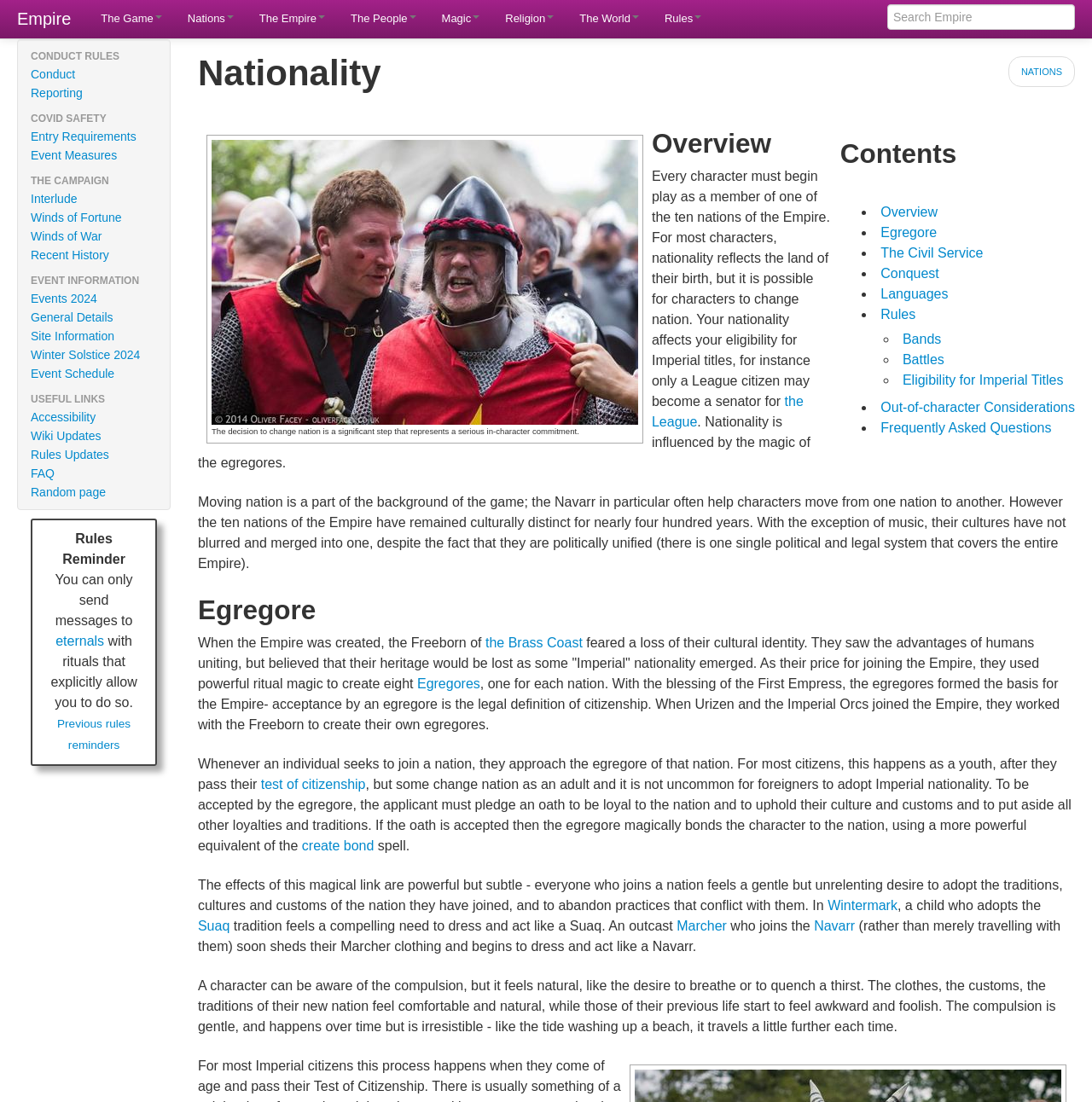Using the provided element description, identify the bounding box coordinates as (top-left x, top-left y, bottom-right x, bottom-right y). Ensure all values are between 0 and 1. Description: Previous rules reminders

[0.052, 0.651, 0.12, 0.682]